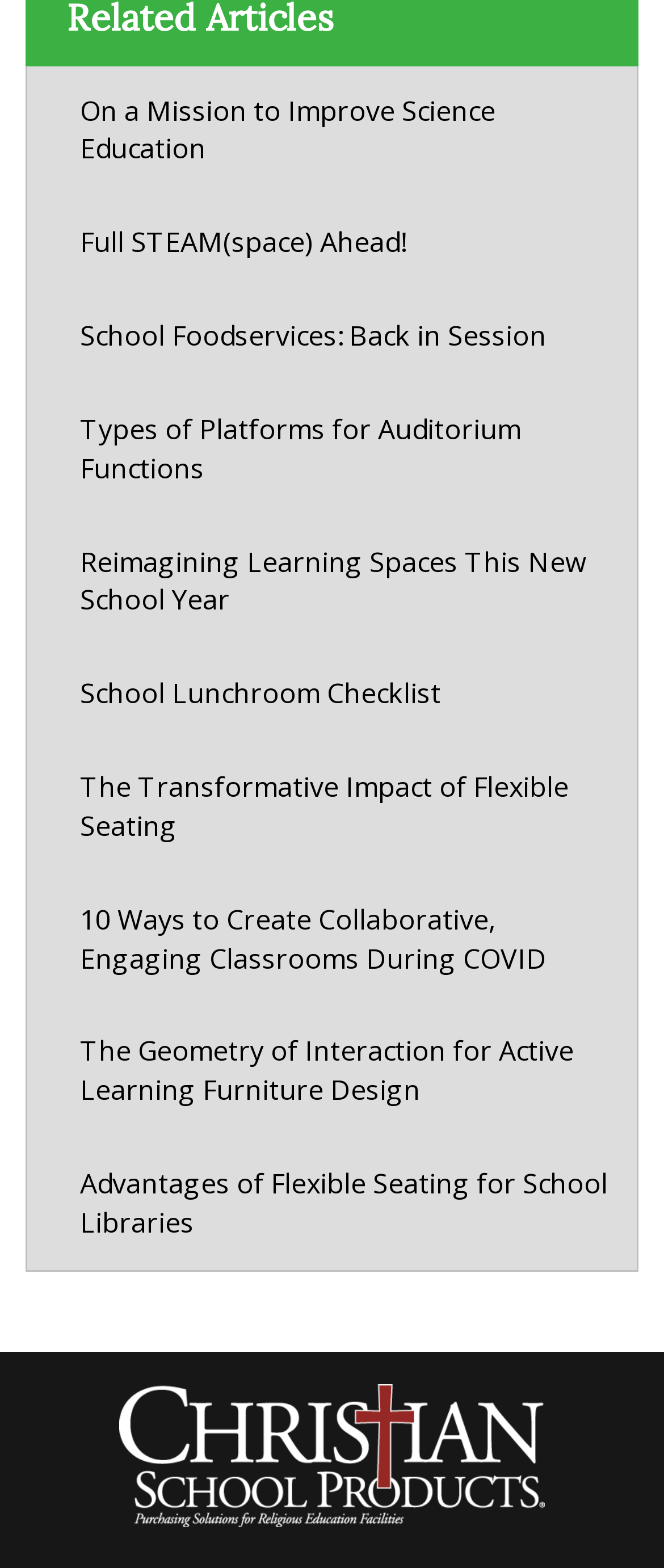What is the topic of the last link?
Please answer the question with a detailed and comprehensive explanation.

The last link on the webpage is titled 'Advantages of Flexible Seating for School Libraries', which suggests that the topic of this link is related to the advantages of flexible seating in school libraries.